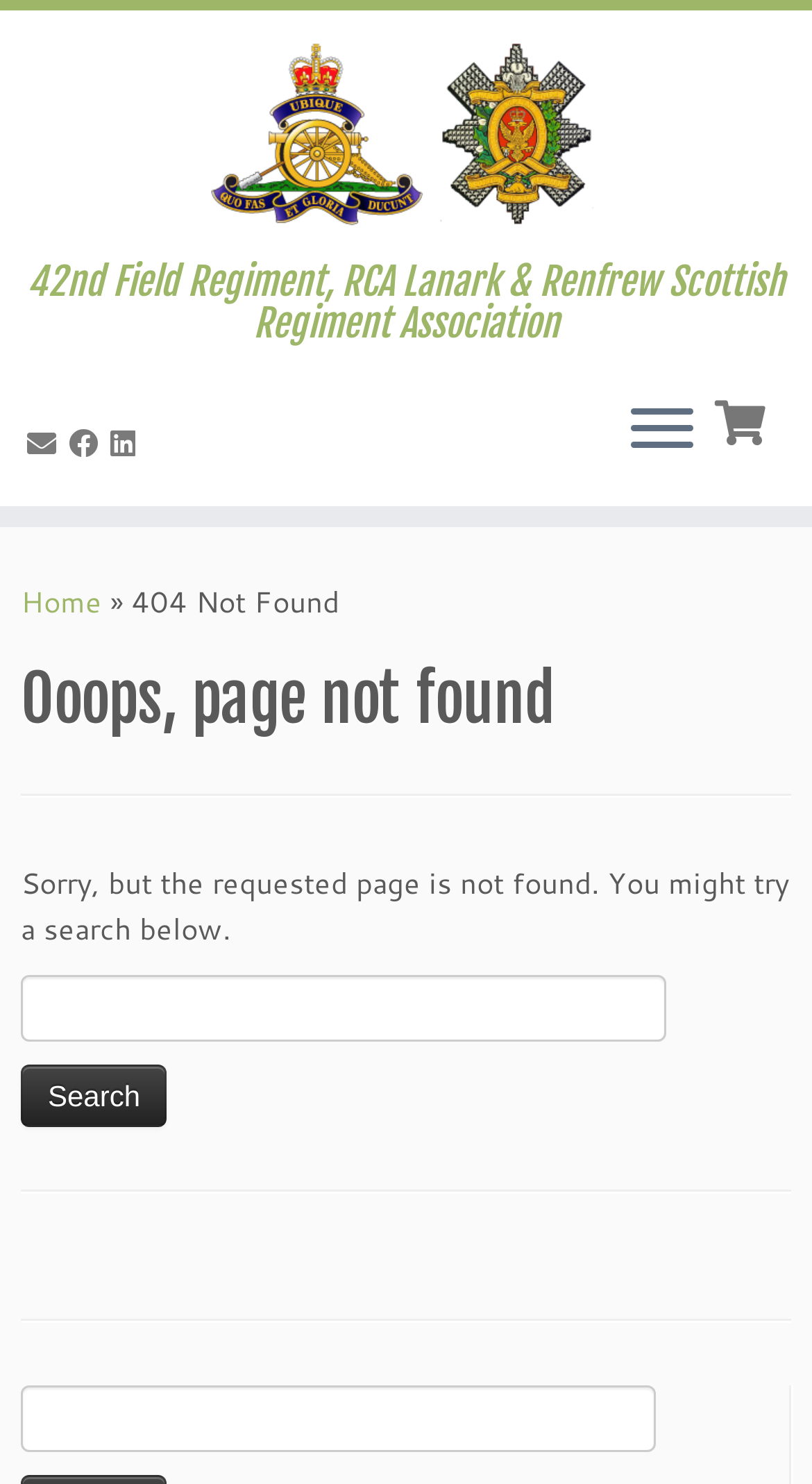How many social media links are available?
Based on the screenshot, answer the question with a single word or phrase.

3